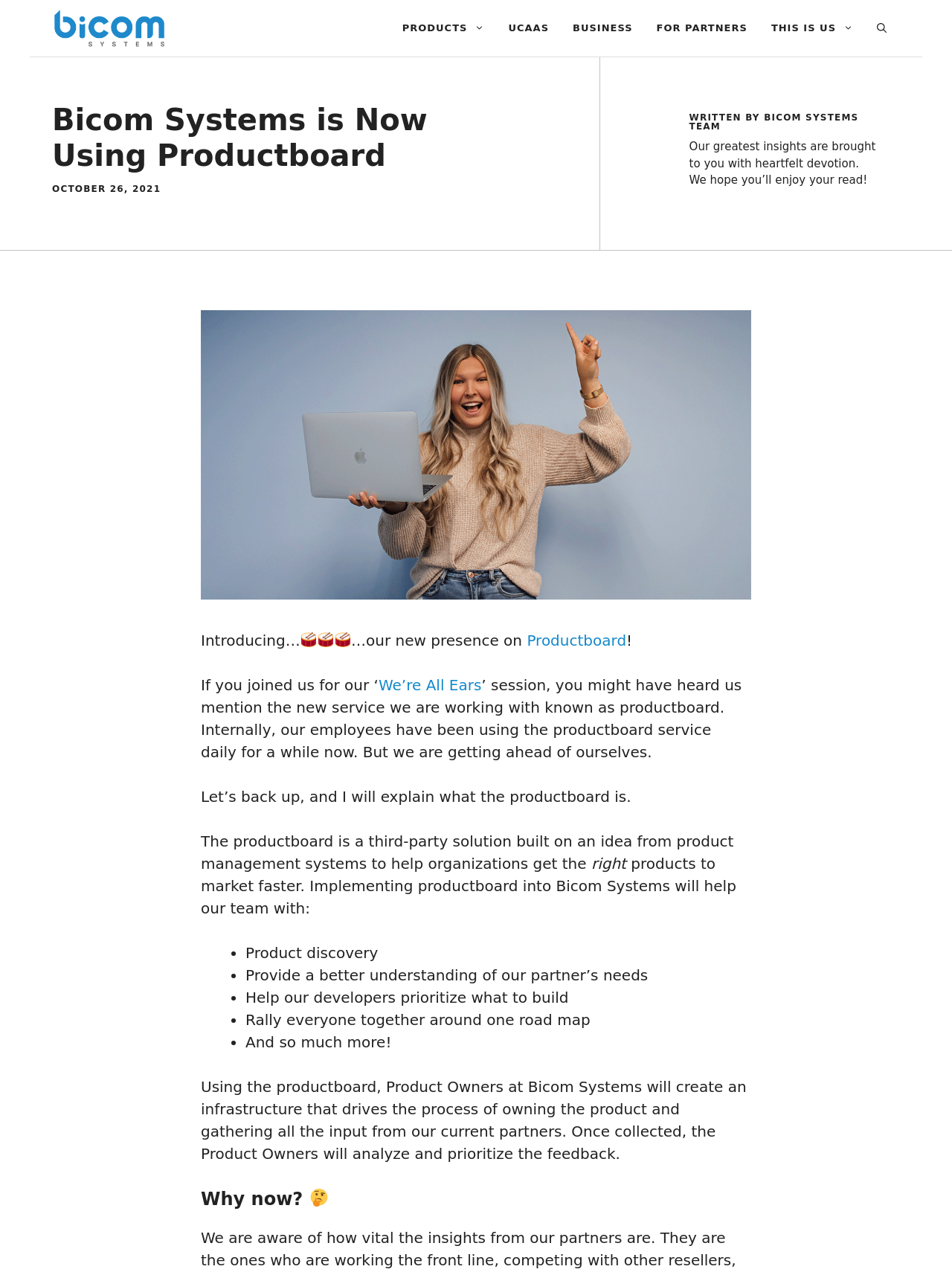What is the purpose of the productboard?
Please provide a comprehensive answer based on the contents of the image.

The purpose of the productboard can be found in the text, where it says 'The productboard is a third-party solution built on an idea from product management systems to help organizations get the right products to market faster'.